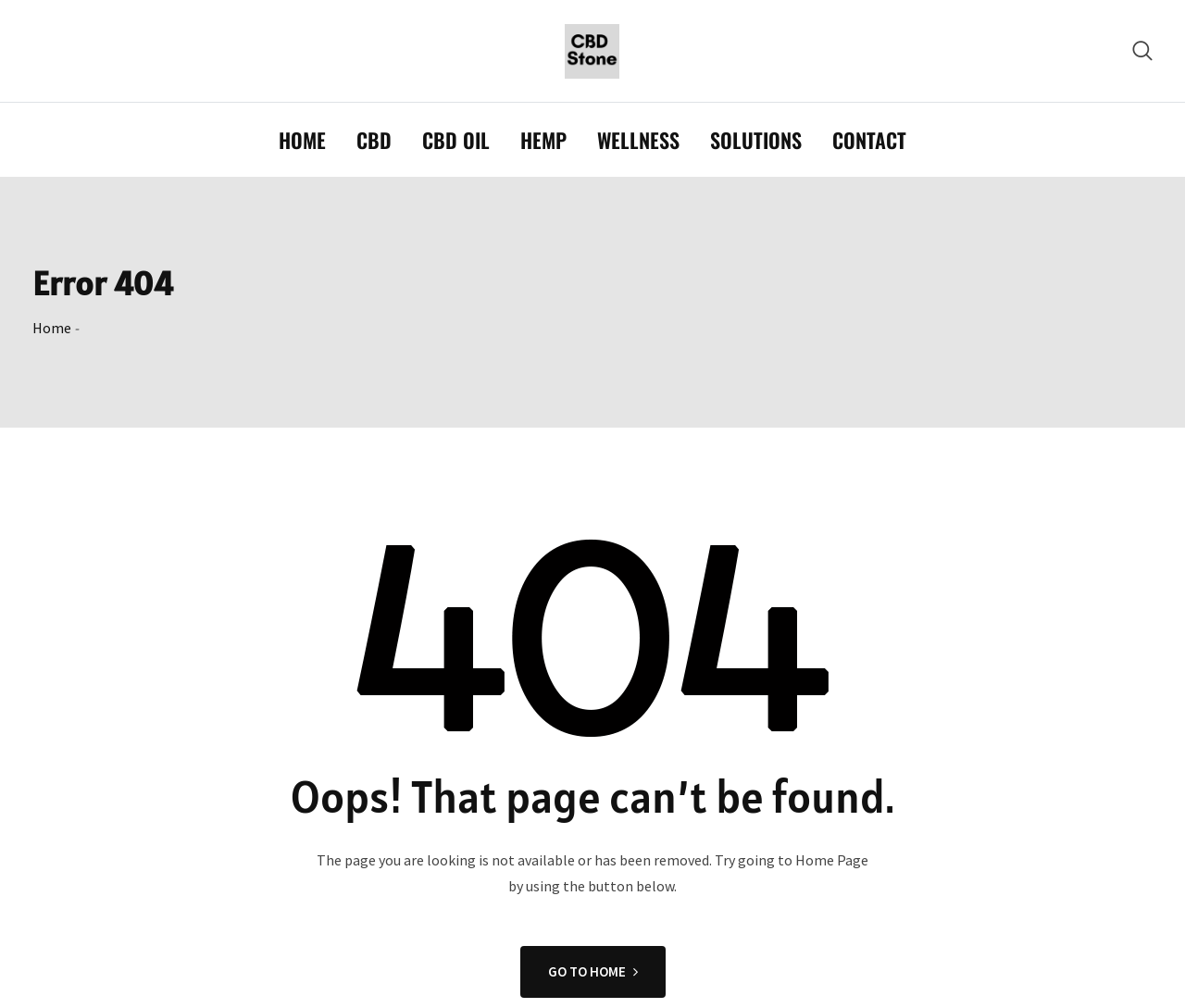Determine the bounding box coordinates of the element that should be clicked to execute the following command: "browse wellness solutions".

[0.492, 0.102, 0.585, 0.175]